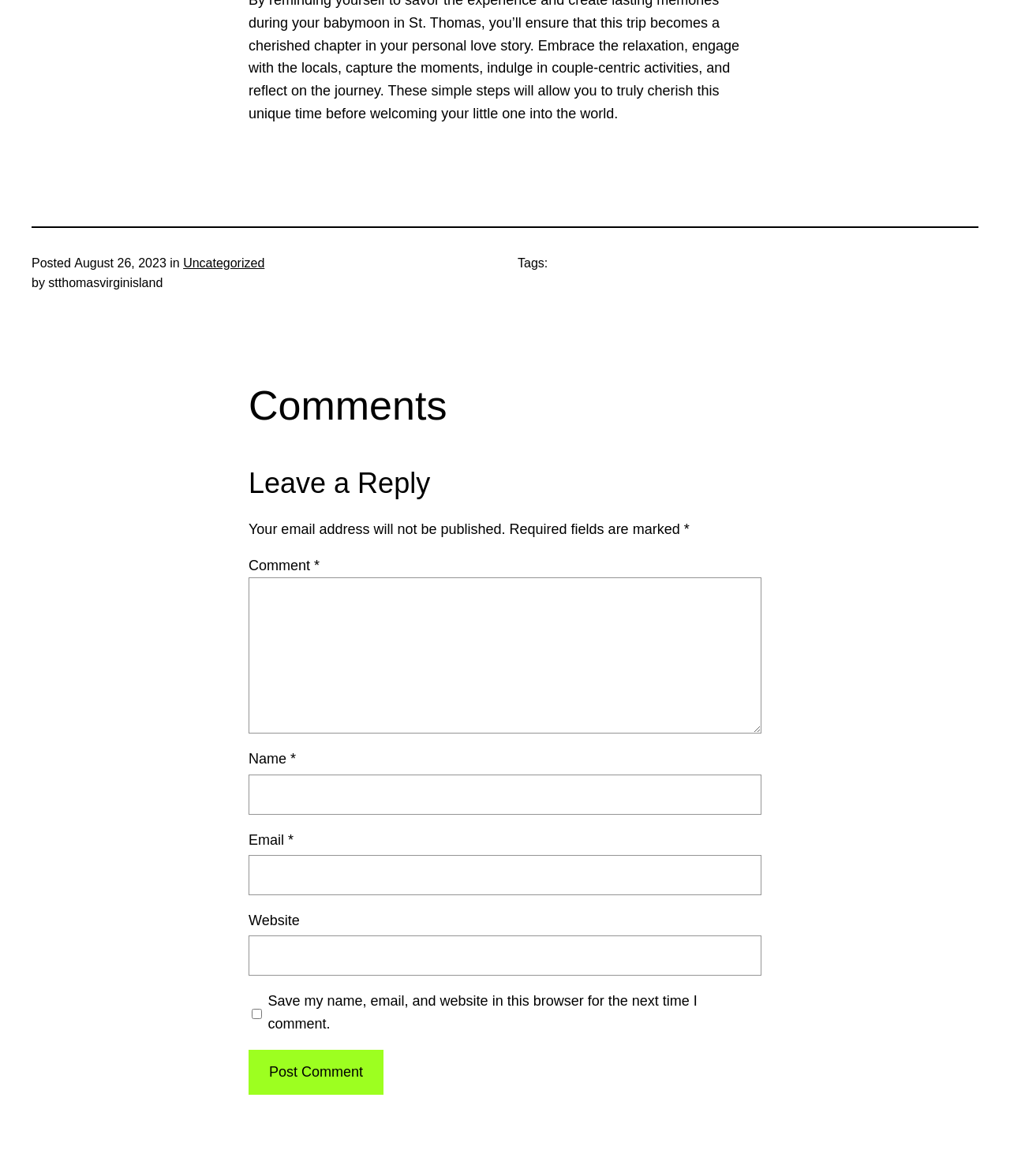Could you please study the image and provide a detailed answer to the question:
What is the date of the post?

I found the date of the post by looking at the StaticText element with the text 'August 26, 2023' which is a child of the time element.